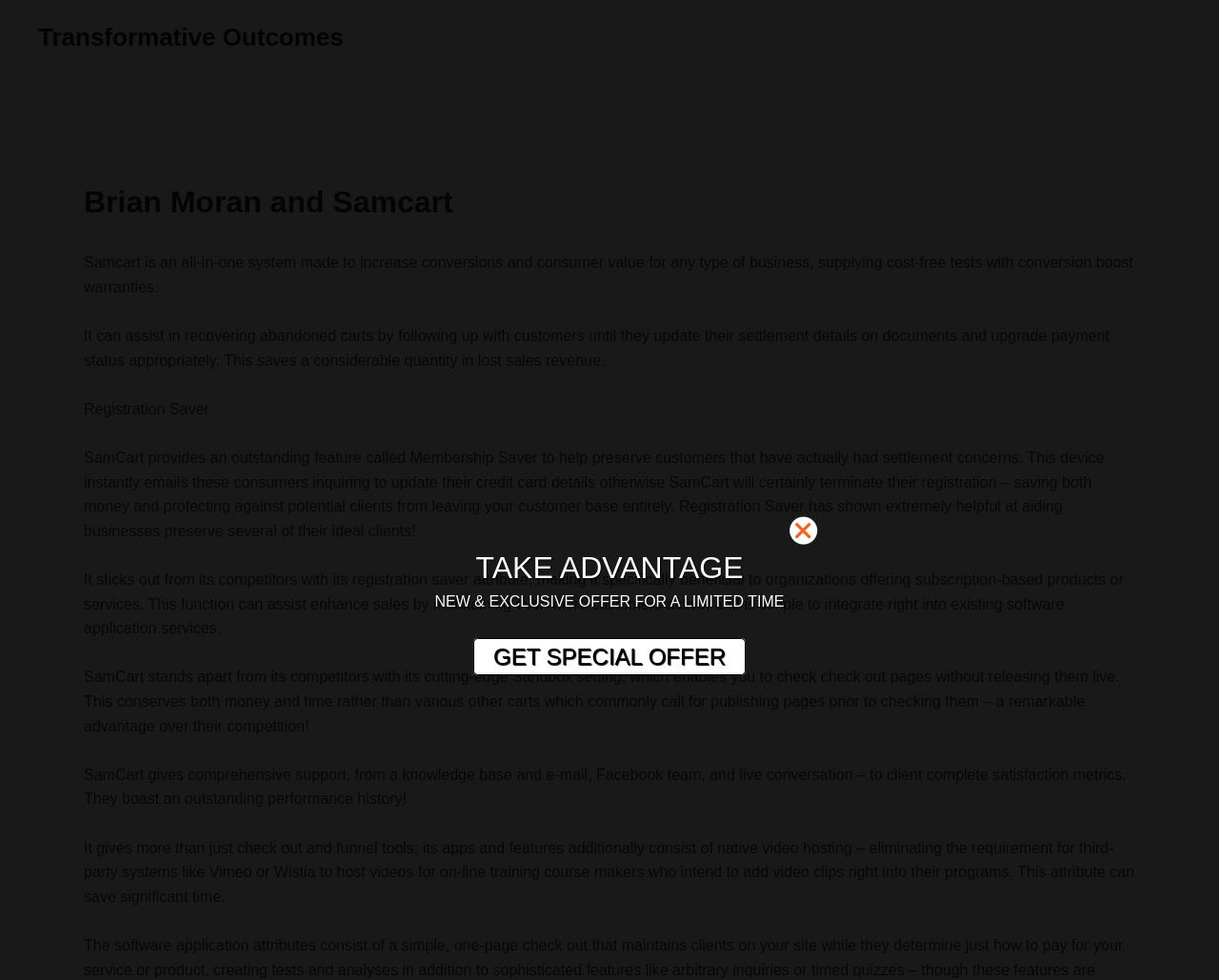Identify and extract the heading text of the webpage.

Brian Moran and Samcart